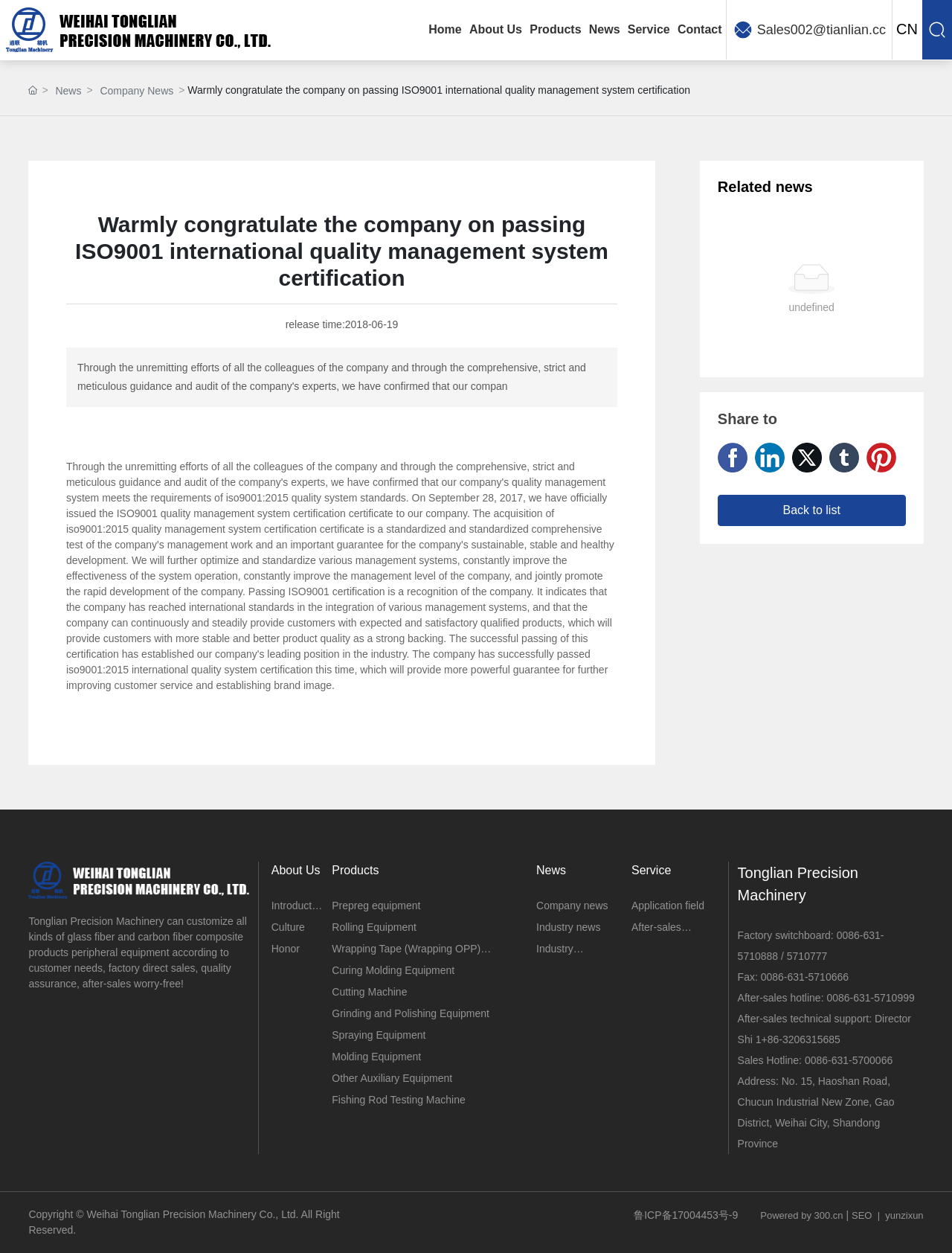Give a detailed overview of the webpage's appearance and contents.

The webpage is about Weihai Tonglian Precision Machinery Co., Ltd., a company that specializes in carbon fiber products machinery. At the top of the page, there is a navigation menu with links to "Home", "About Us", "Products", "News", "Service", and "Contact". Below the navigation menu, there is a banner with a company logo and a congratulatory message about passing ISO9001 international quality management system certification.

On the left side of the page, there is a sidebar with links to "News", "Company News", and "Related news". Below the sidebar, there is a section with social media links to share the page on Facebook, Linkedin, Twitter, Tumblr, and Pinterest.

The main content of the page is divided into several sections. The first section is about the company's achievement in passing the ISO9001 certification, with a release time and date. Below this section, there is a section with a brief introduction to the company and its products.

On the right side of the page, there is a section with links to "About Us", "Products", "News", and "Service". Each of these links has a dropdown menu with more specific links to pages such as "Introduction", "Culture", "Honor", "Prepreg equipment", "Rolling Equipment", and more.

At the bottom of the page, there is a section with the company's contact information, including a factory switchboard, fax, after-sales hotline, and address. There are also links to the company's sales hotline and after-sales technical support. Finally, there is a copyright notice and a link to the company's ICP license.